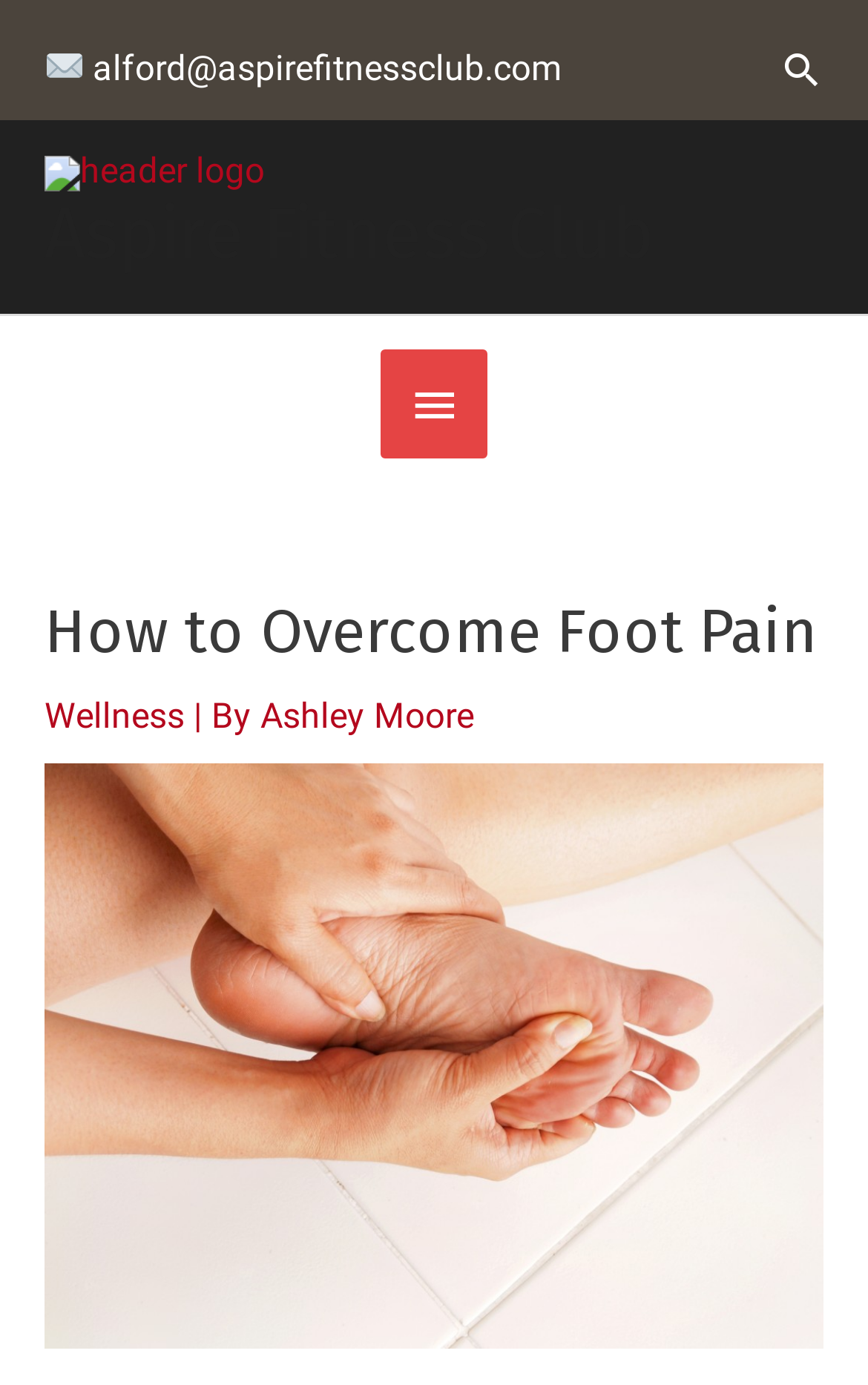Who is the author of the article?
Please respond to the question with a detailed and thorough explanation.

I found the author's name by looking at the section below the header, where the author's name is usually displayed. I saw a link element with the text 'Ashley Moore', which suggests that she is the author of the article.